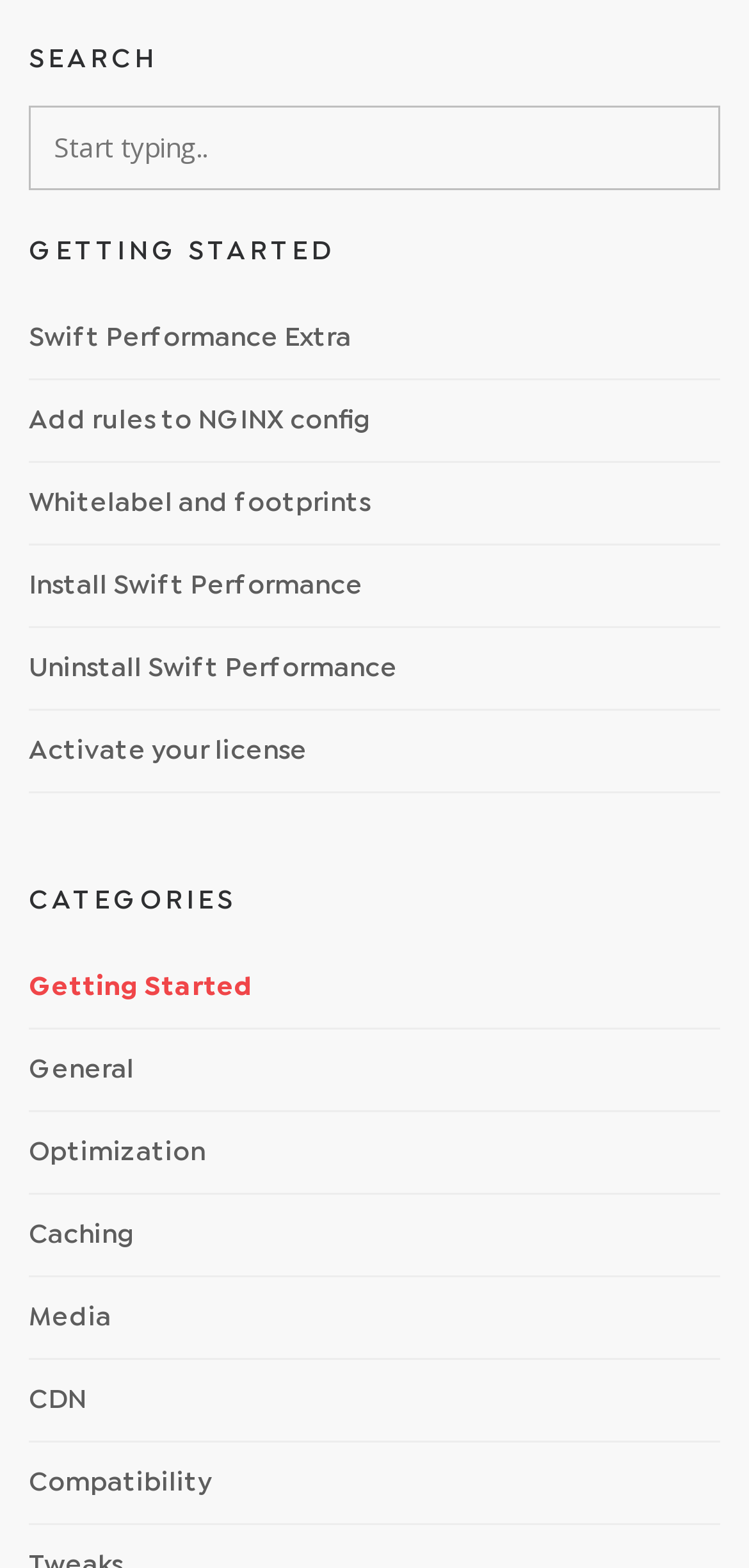Please give the bounding box coordinates of the area that should be clicked to fulfill the following instruction: "install Swift Performance". The coordinates should be in the format of four float numbers from 0 to 1, i.e., [left, top, right, bottom].

[0.038, 0.348, 0.962, 0.4]